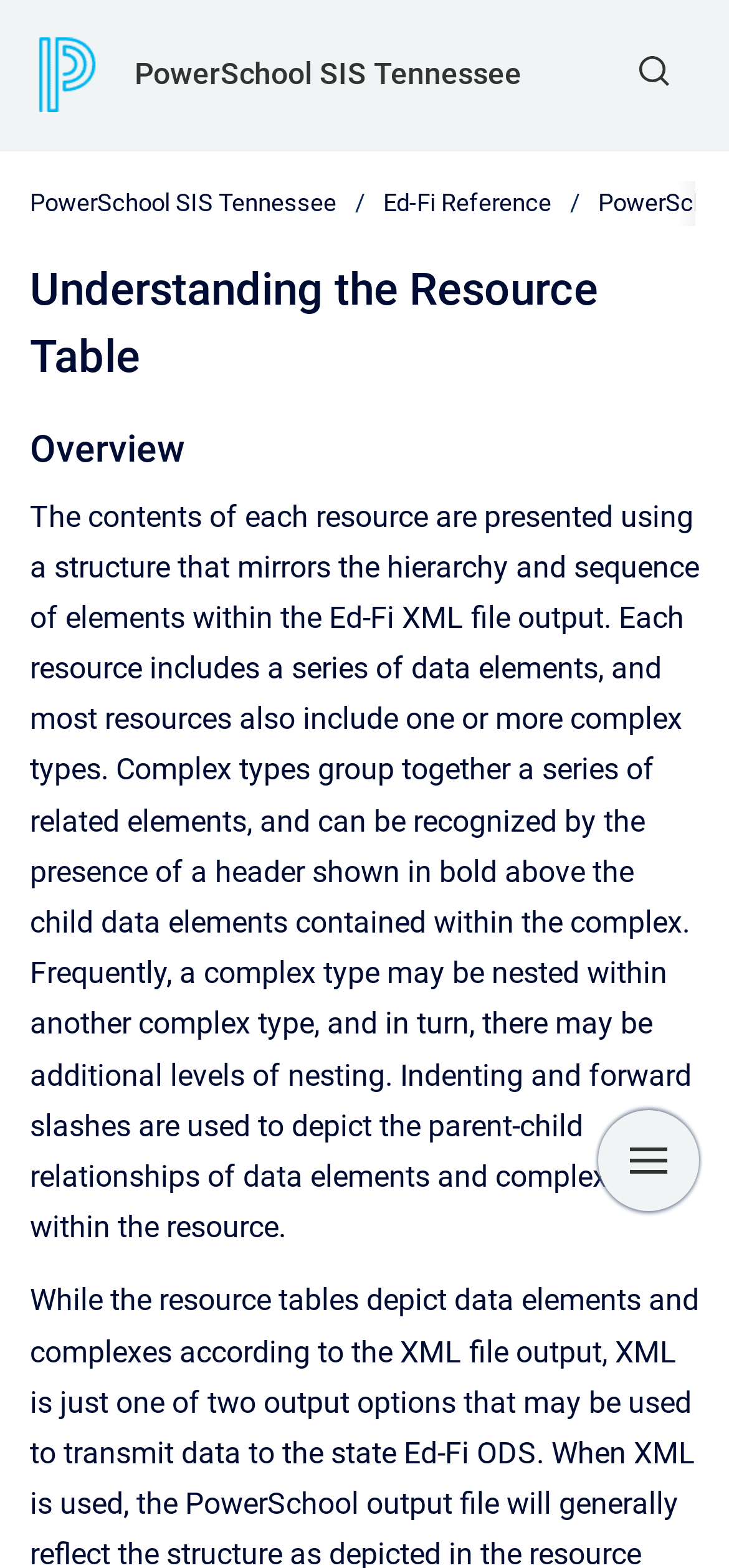Give an in-depth explanation of the webpage layout and content.

The webpage is titled "Understanding the Resource Table" and has a prominent link at the top left corner with an accompanying image. Below this, there is a link to "PowerSchool SIS Tennessee" that spans most of the width of the page. 

On the top right corner, there is a button to "Show search form". Below this, a navigation breadcrumb is displayed, containing two links: "PowerSchool SIS Tennessee" and "Ed-Fi Reference". 

The main content of the page is divided into sections, with a heading "Understanding the Resource Table" followed by a subheading "Overview". The main text describes how resources are presented in a structured format, mirroring the hierarchy and sequence of elements within the Ed-Fi XML file output. It explains that each resource includes data elements and complex types, which group related elements together, and may be nested within each other. The text also mentions the use of indenting and forward slashes to depict parent-child relationships.

At the bottom right corner, there is a button to "Show navigation".